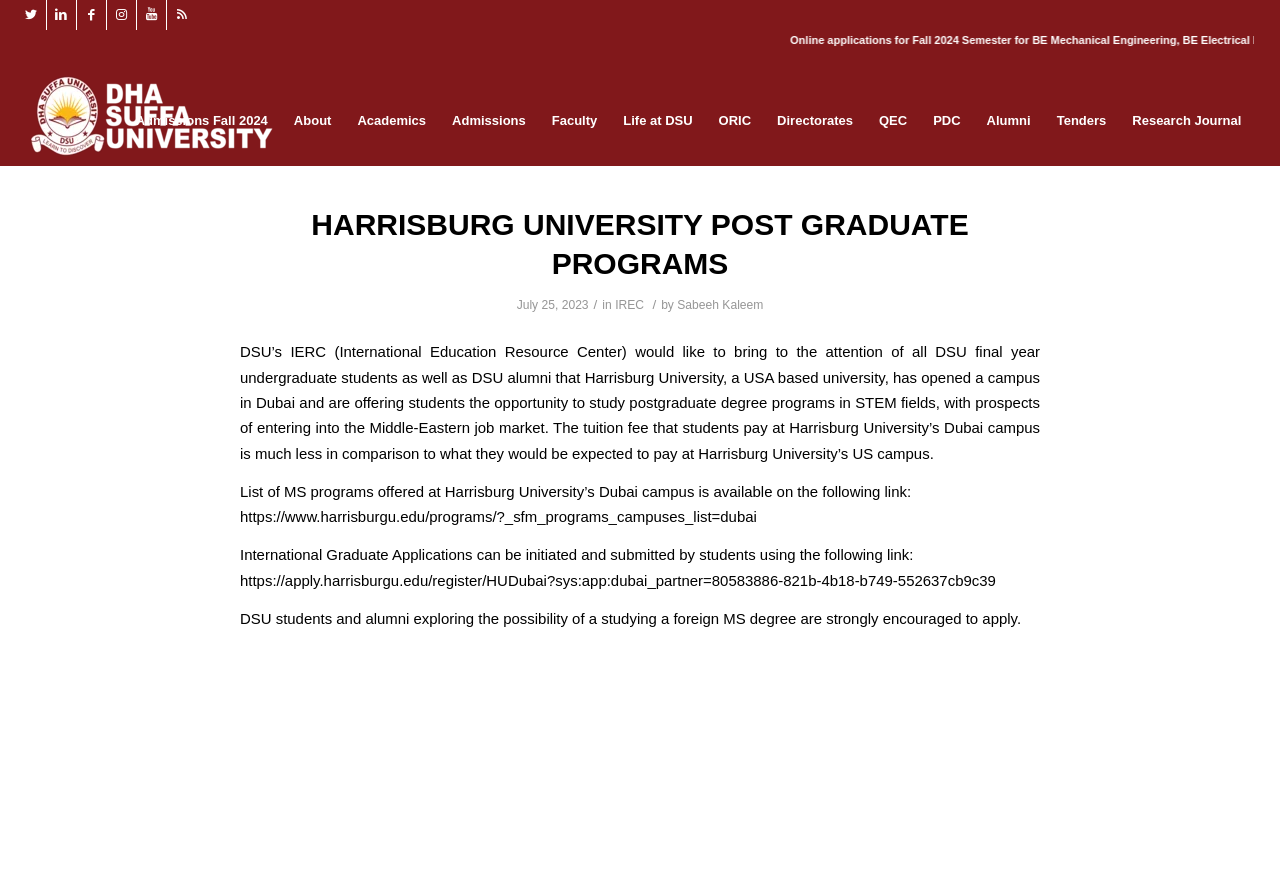For the following element description, predict the bounding box coordinates in the format (top-left x, top-left y, bottom-right x, bottom-right y). All values should be floating point numbers between 0 and 1. Description: Alumni

[0.761, 0.086, 0.815, 0.189]